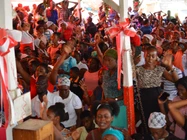What is the likely purpose of the gathering?
Respond to the question with a single word or phrase according to the image.

Unity and praise